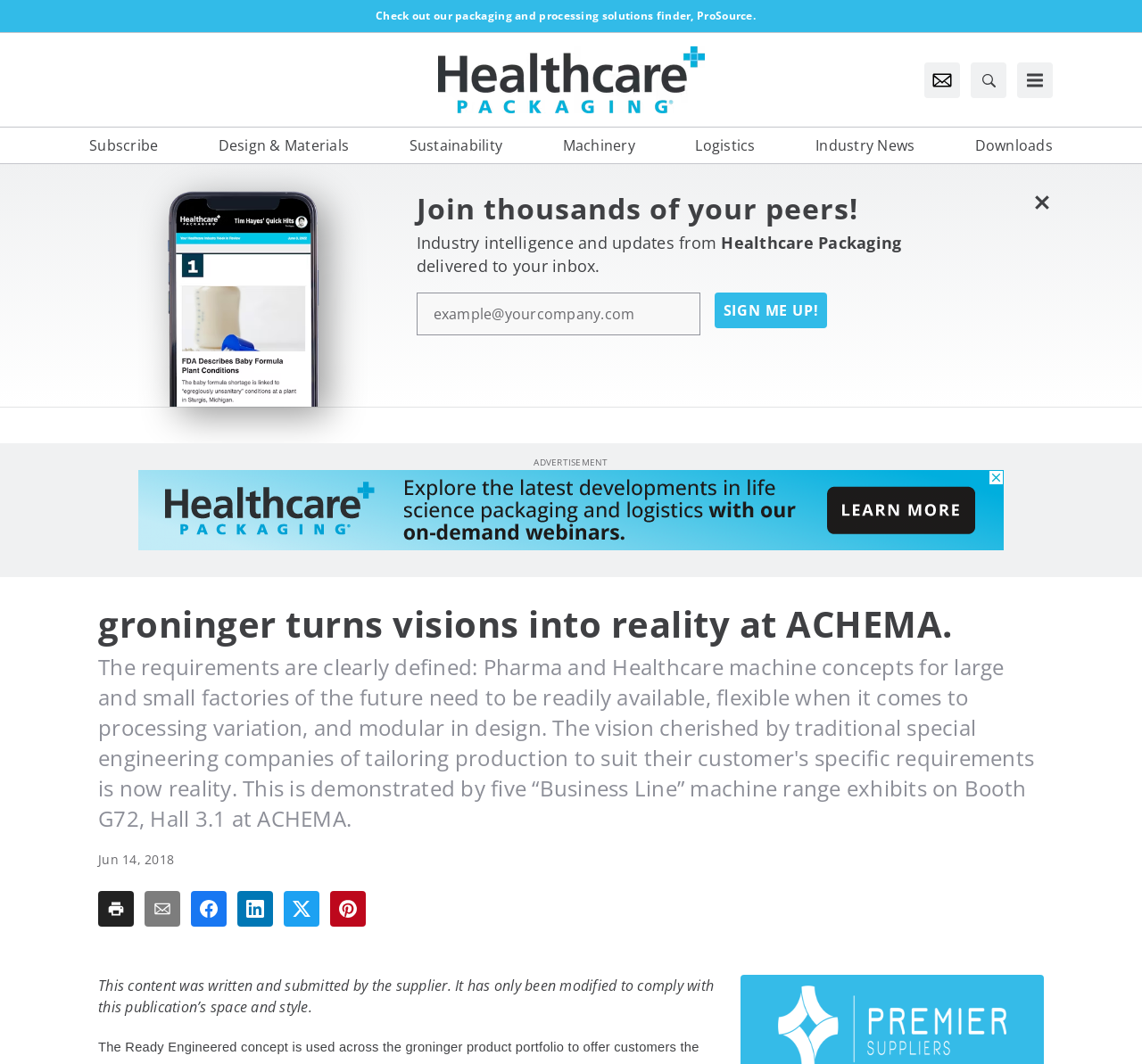How many social media sharing buttons are present?
Using the visual information from the image, give a one-word or short-phrase answer.

5